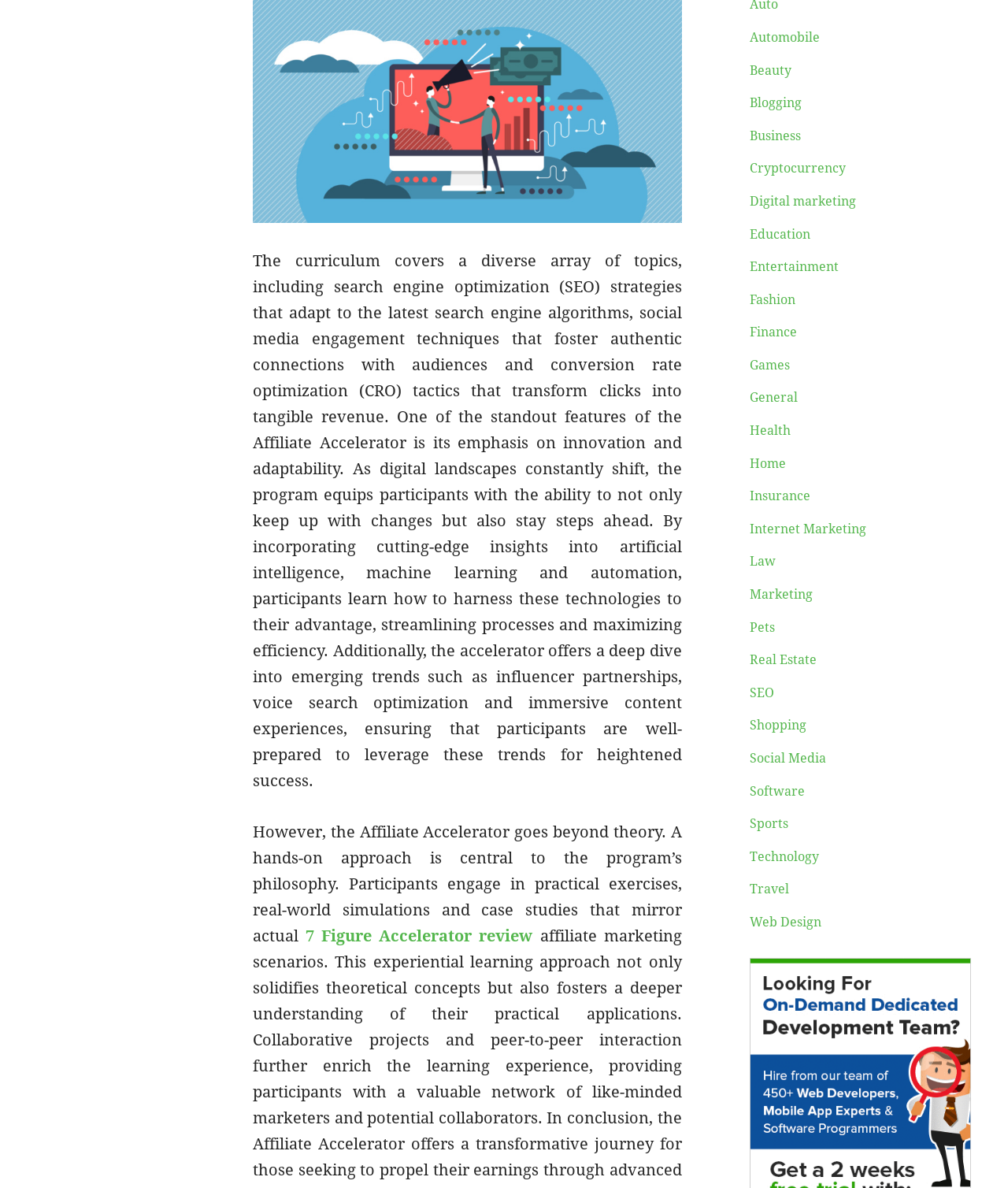Show the bounding box coordinates for the HTML element as described: "7 Figure Accelerator review".

[0.303, 0.78, 0.528, 0.796]